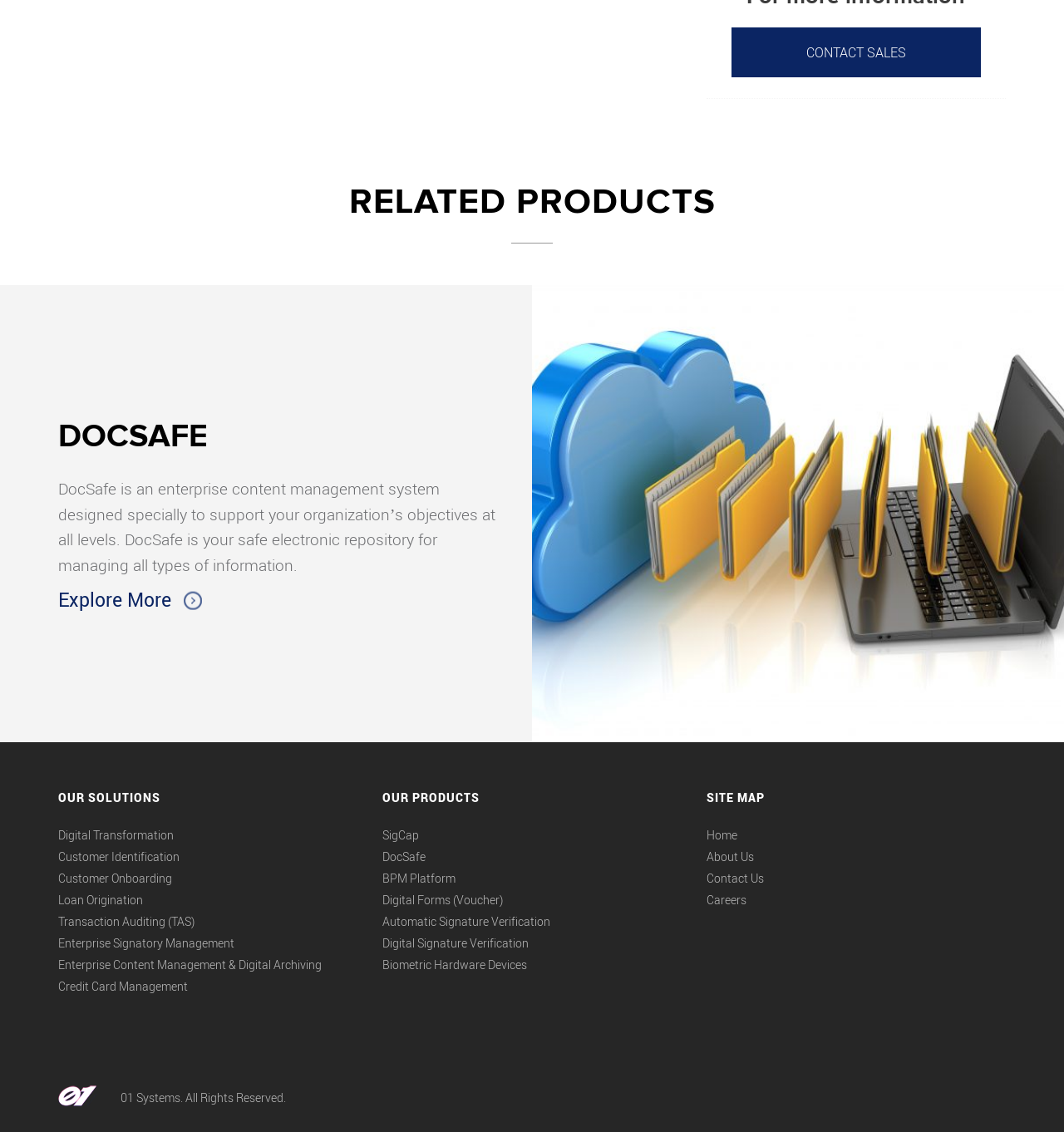Predict the bounding box of the UI element that fits this description: "Credit Card Management".

[0.055, 0.862, 0.336, 0.881]